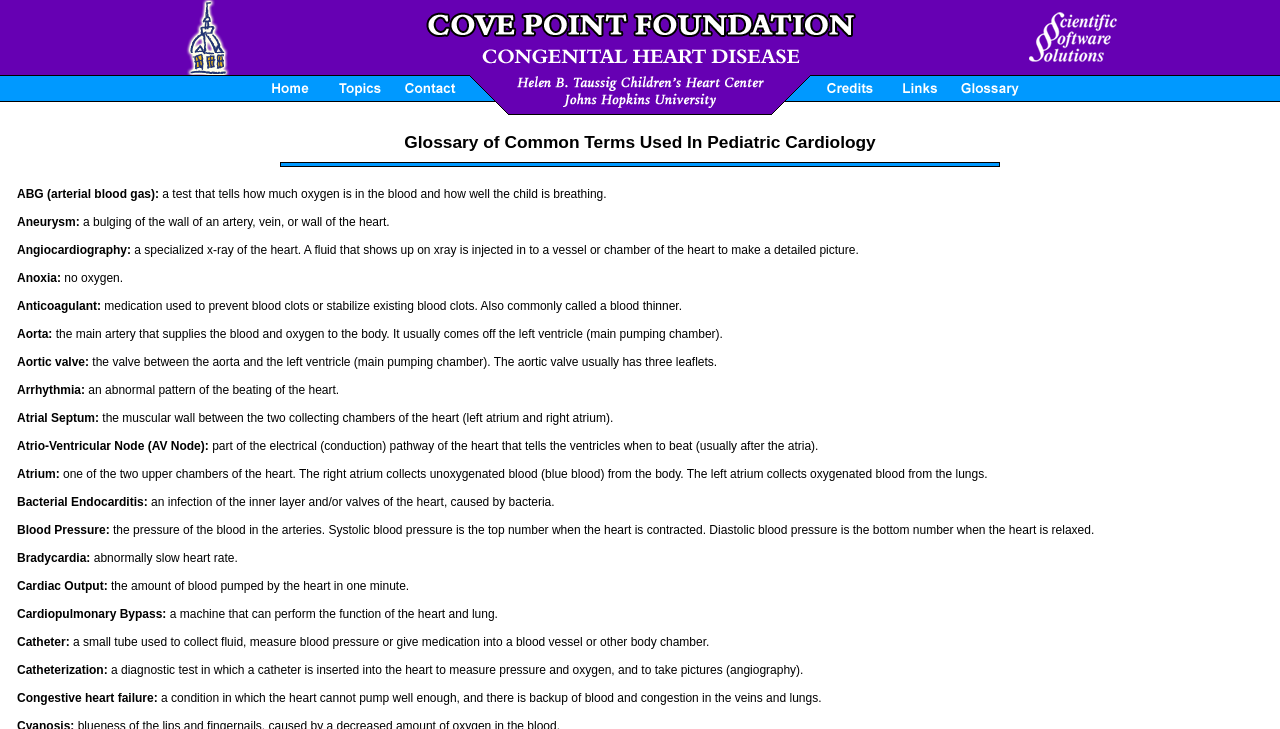Answer the following in one word or a short phrase: 
What is Cardiac Output?

the amount of blood pumped by the heart in one minute